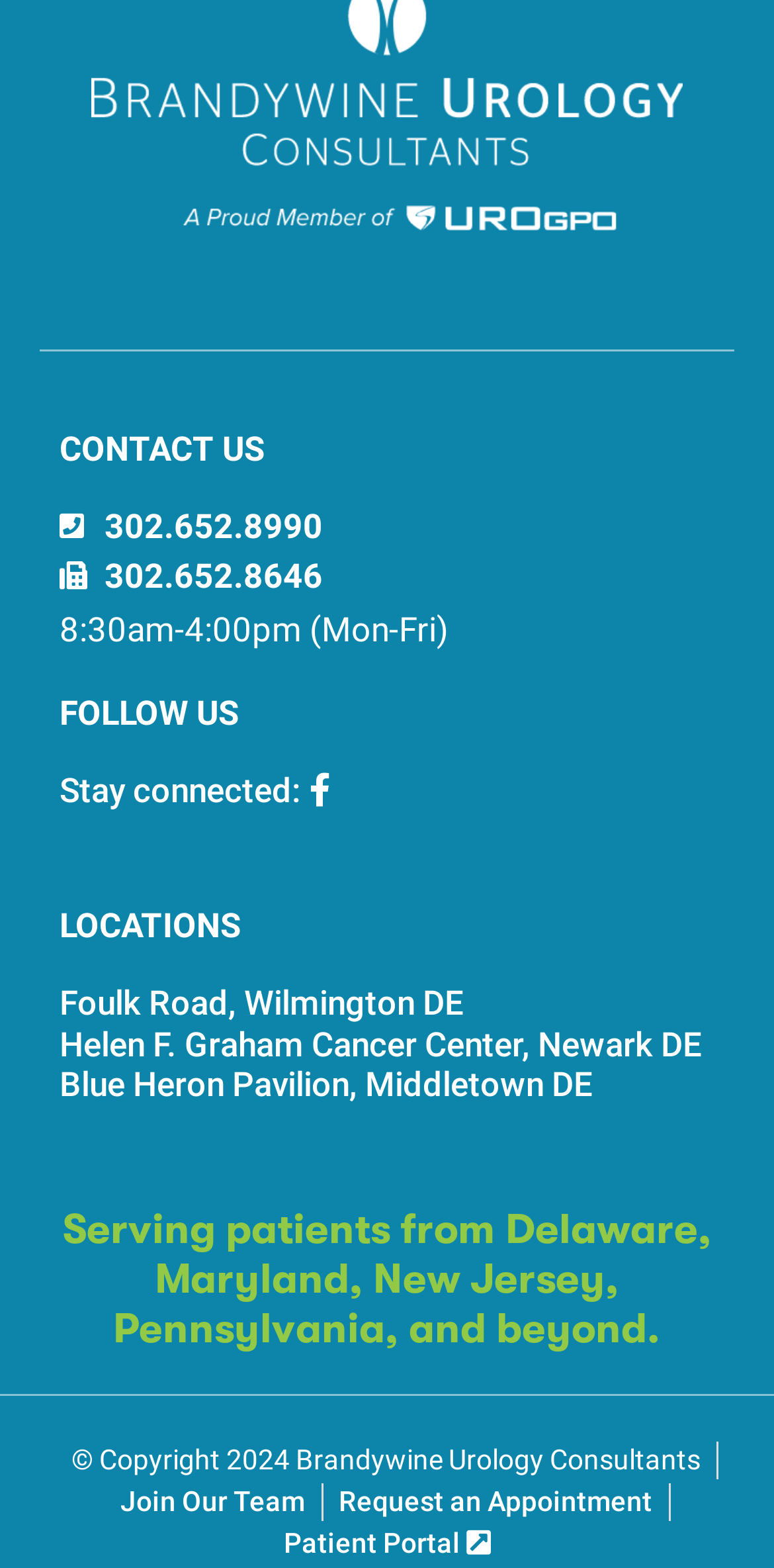Find the bounding box coordinates for the area that must be clicked to perform this action: "Request an appointment".

[0.437, 0.945, 0.842, 0.971]